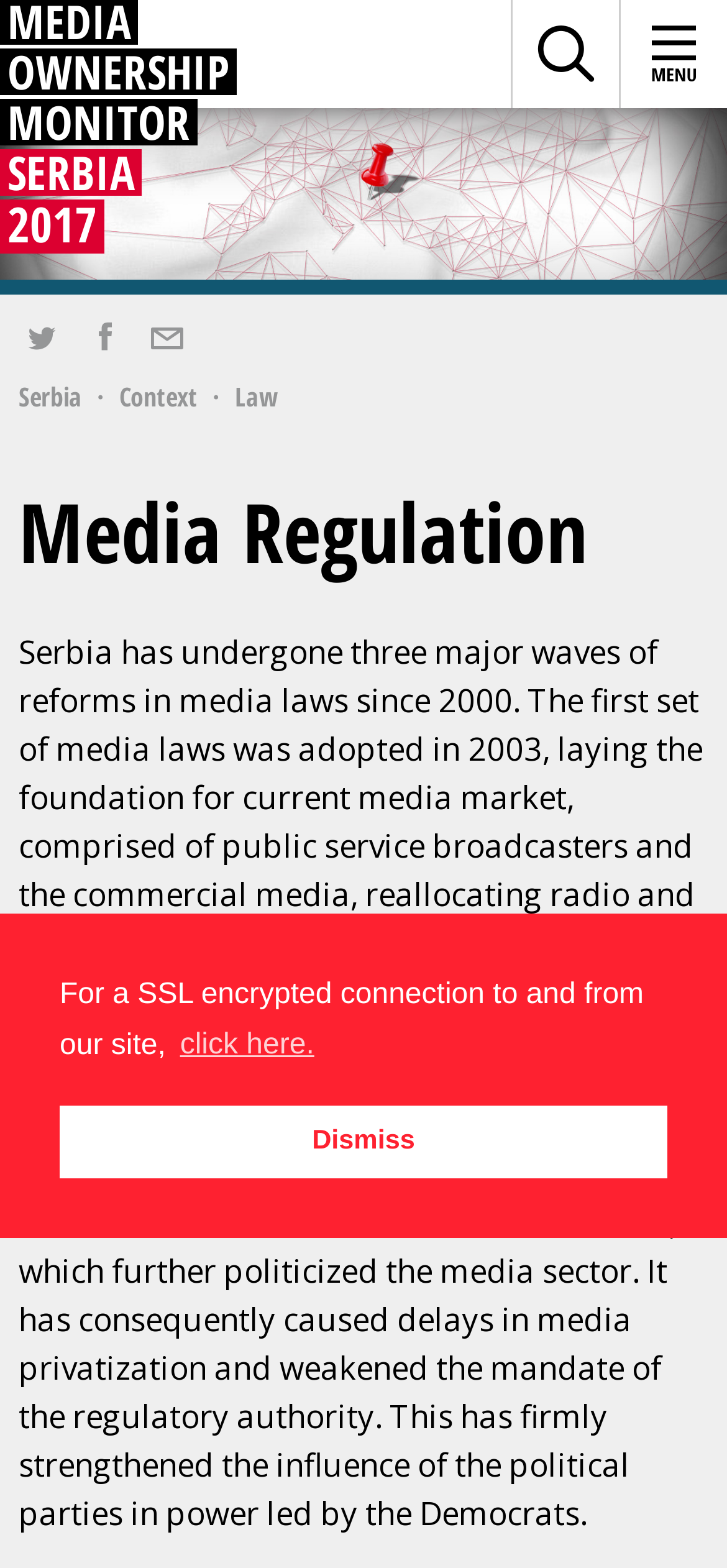Can you give a comprehensive explanation to the question given the content of the image?
What is the year mentioned in the link 'MEDIA OWNERSHIP MONITOR SERBIA 2017'?

The link 'MEDIA OWNERSHIP MONITOR SERBIA 2017' explicitly mentions the year 2017, indicating that it is related to media ownership monitoring in Serbia for that specific year.